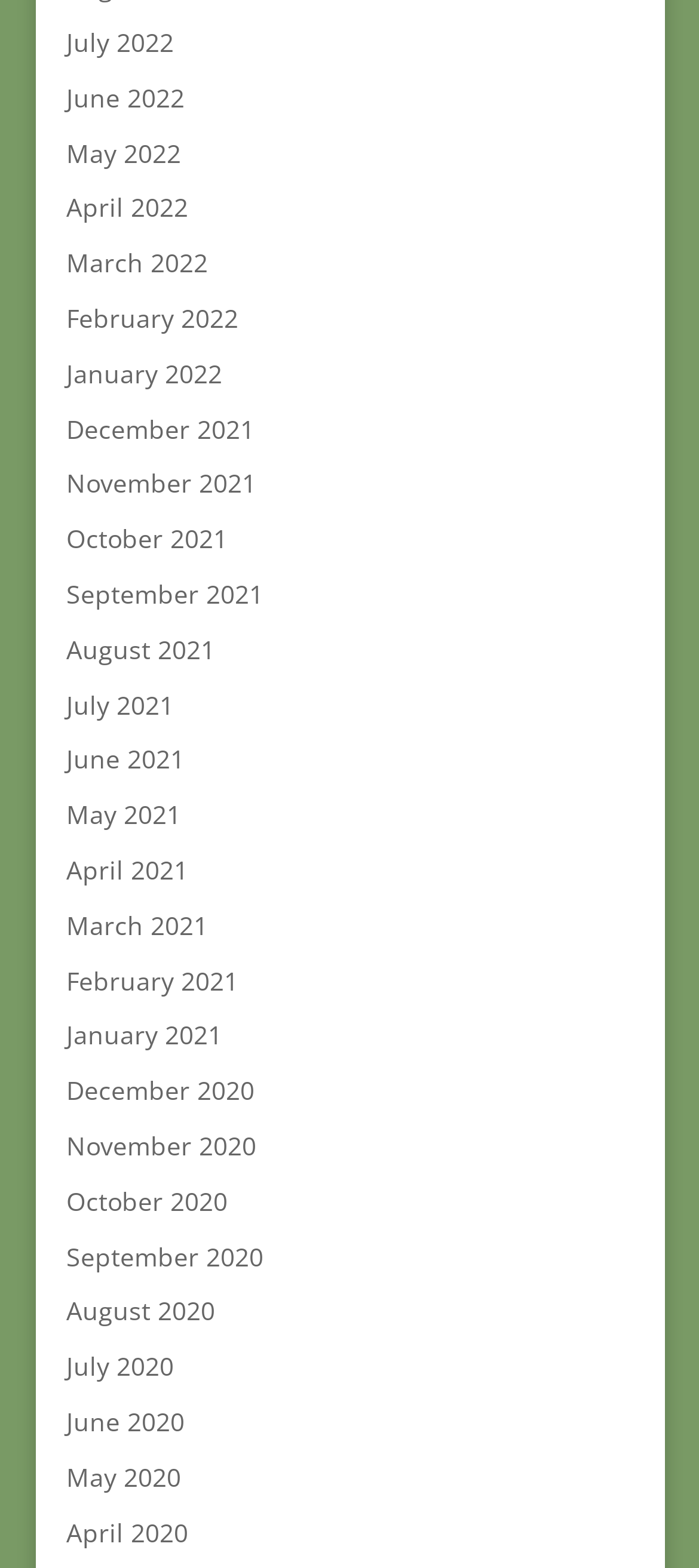Please determine the bounding box coordinates of the element's region to click for the following instruction: "check May 2020".

[0.095, 0.931, 0.259, 0.953]